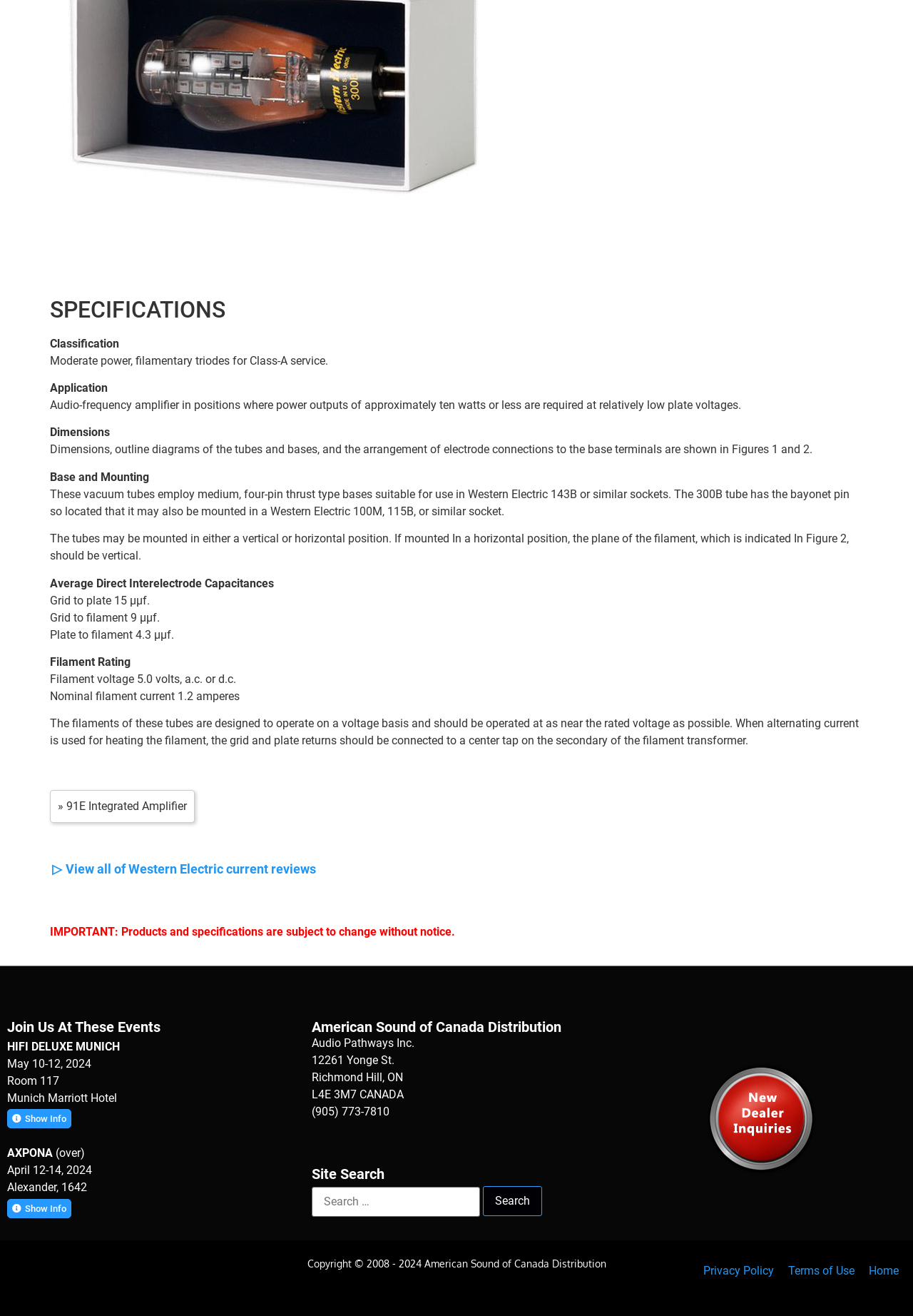Based on the image, please elaborate on the answer to the following question:
What is the copyright year range?

I found the answer by looking at the bottom of the webpage, which lists the copyright information. The copyright year range is 2008 - 2024, which is owned by American Sound of Canada Distribution.